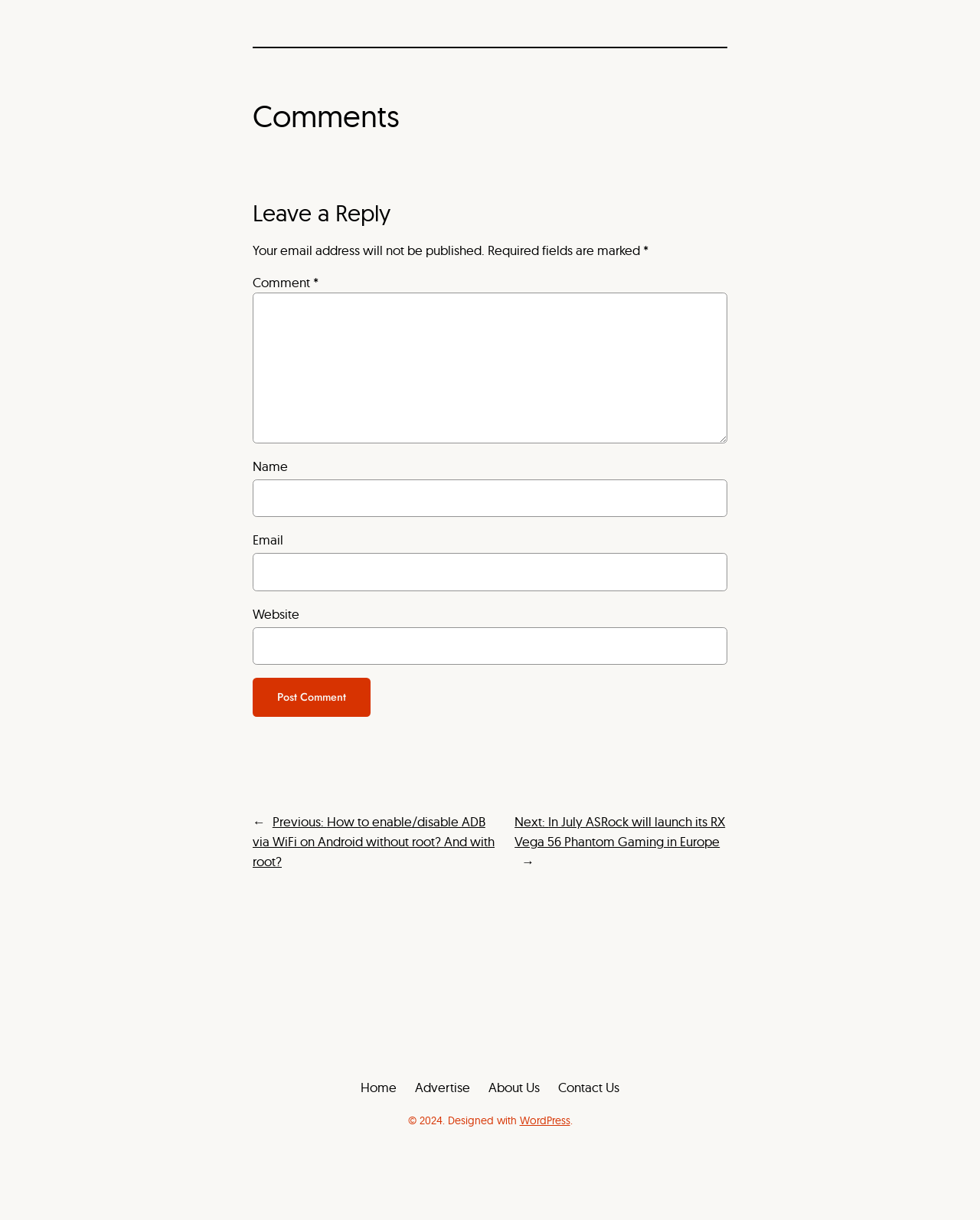Please identify the bounding box coordinates of the clickable element to fulfill the following instruction: "Click on the 'Post Comment' button". The coordinates should be four float numbers between 0 and 1, i.e., [left, top, right, bottom].

[0.258, 0.556, 0.378, 0.588]